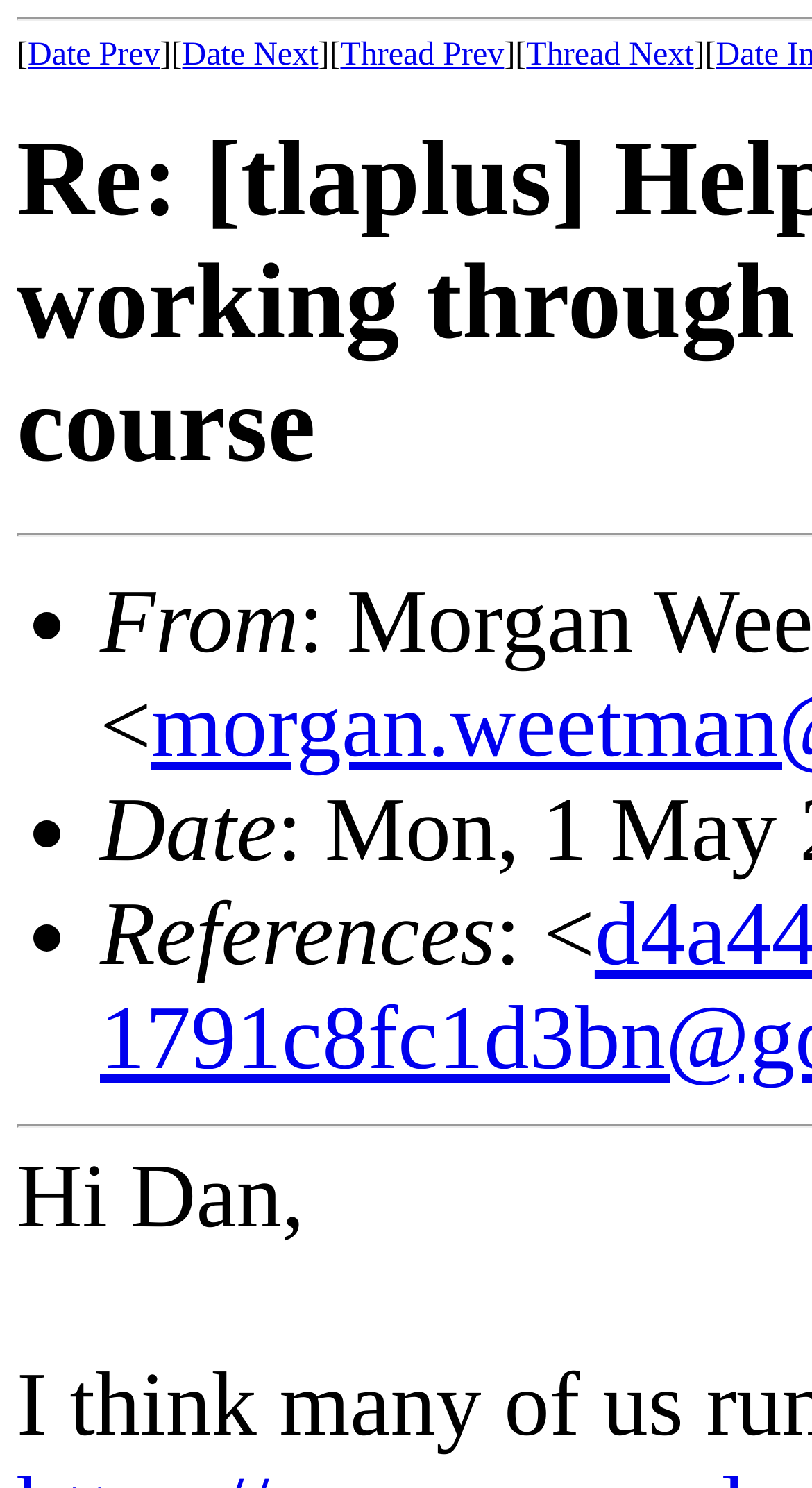Elaborate on the different components and information displayed on the webpage.

The webpage appears to be a forum or discussion thread, with a title "Re: [tlaplus] Help with UI(?) problem working through TwoPhase lecture in course" at the top. 

Below the title, there are five links in a row, from left to right: "Date Prev", "Date Next", "Thread Prev", "Thread Next", with two static text elements displaying square brackets in between. 

Further down, there are three list markers, each represented by a bullet point, aligned vertically on the left side of the page. To the right of each list marker, there are three static text elements: "From", "Date", and "References". The "References" text is followed by a colon and an incomplete tag "<".

At the bottom of the page, there is a paragraph of text starting with "Hi Dan,".